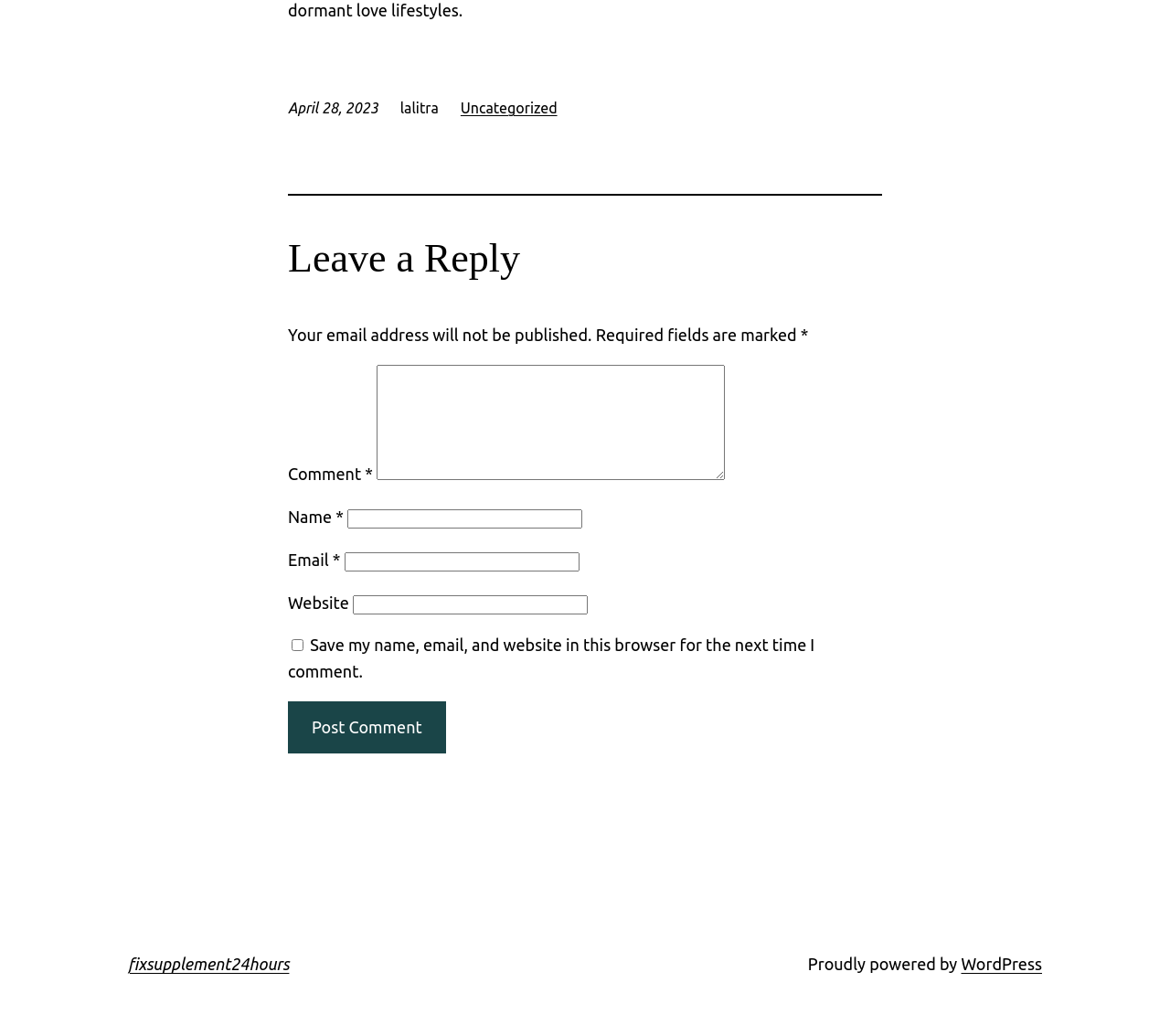Provide a single word or phrase answer to the question: 
How many fields are required in the comment form?

3